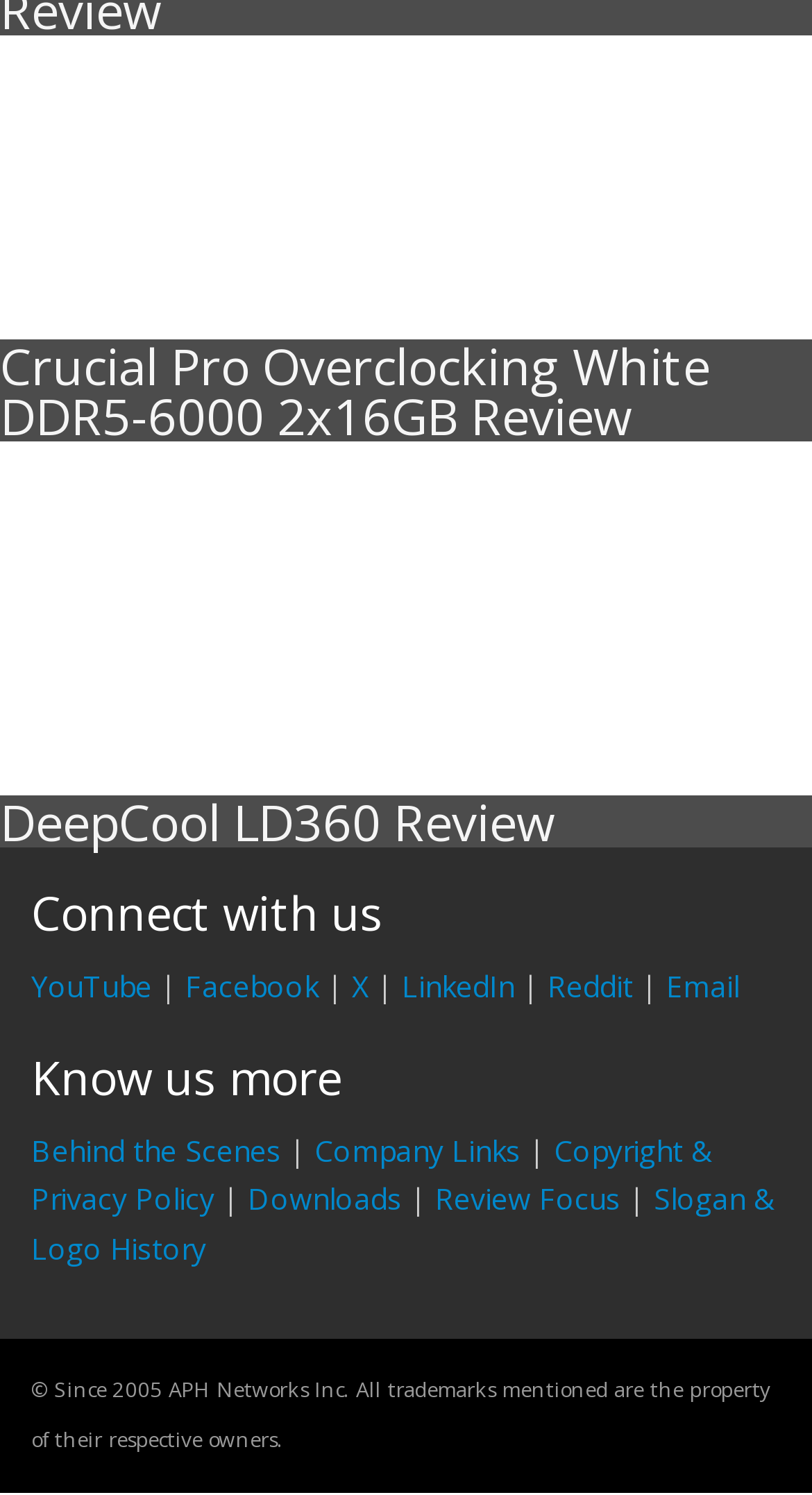Please locate the bounding box coordinates of the element that needs to be clicked to achieve the following instruction: "Check the Copyright & Privacy Policy". The coordinates should be four float numbers between 0 and 1, i.e., [left, top, right, bottom].

[0.038, 0.756, 0.879, 0.815]